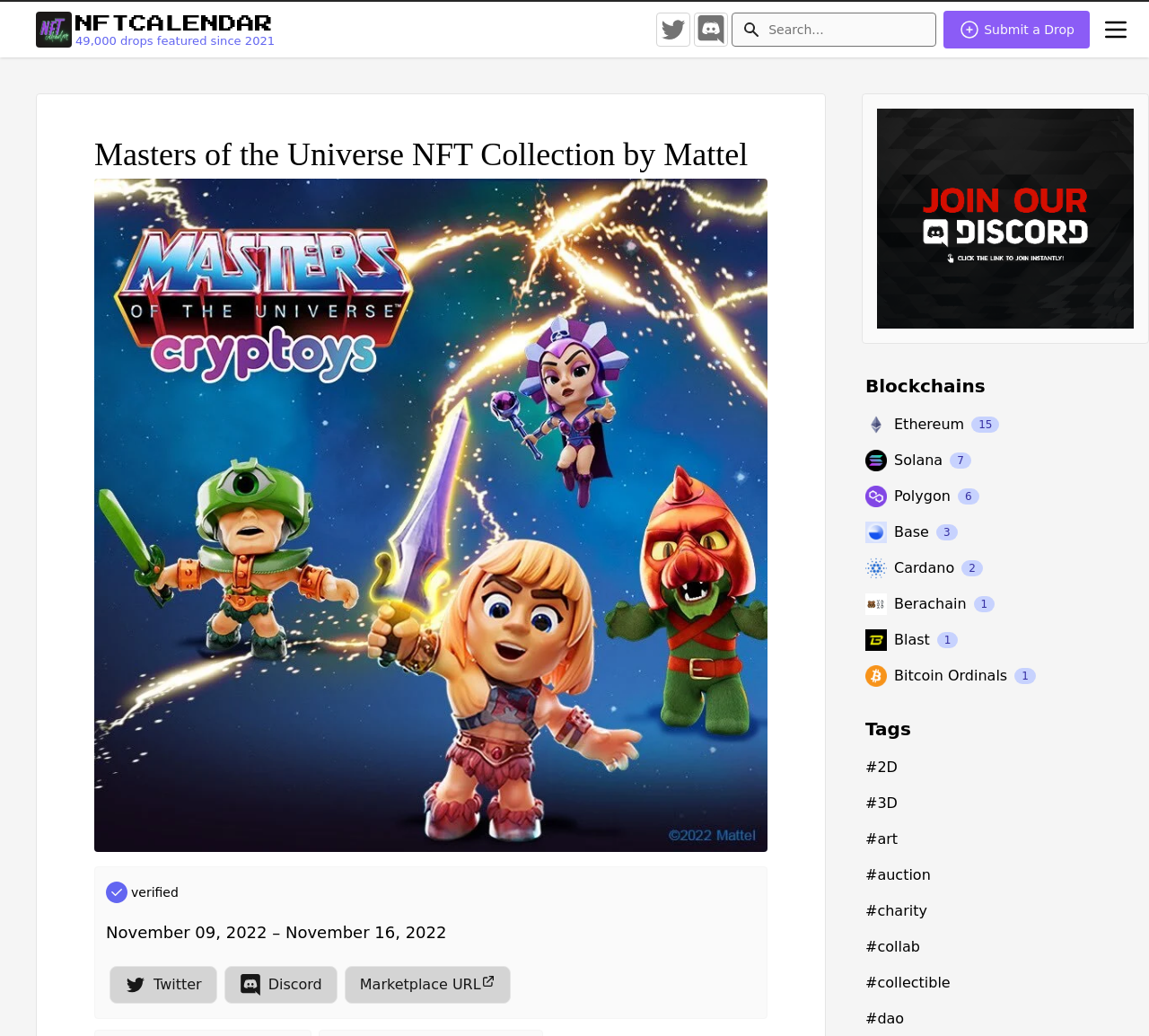Extract the main heading text from the webpage.

Masters of the Universe NFT Collection by Mattel